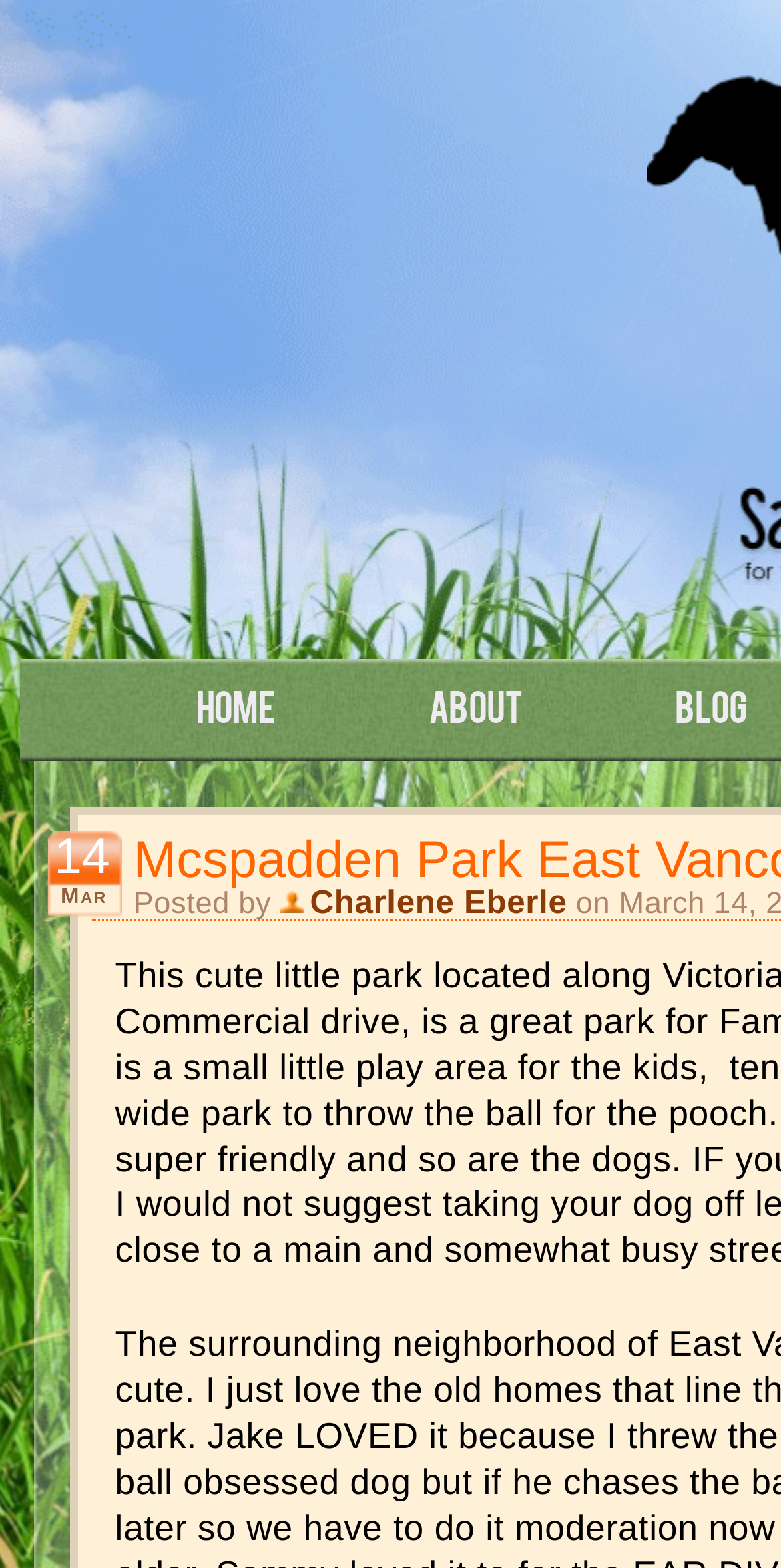Generate a thorough caption that explains the contents of the webpage.

The webpage appears to be a blog or article page from Sammy & Stone, a company that sources dog and cat accessories made in Canada. At the top of the page, there is a navigation menu with three links: "Home", "About", and "Blog", positioned horizontally from left to right.

Below the navigation menu, there is a section that likely displays a blog post or article. The post is dated "14 Mar" and has a author credited as "Charlene Eberle", accompanied by a small avatar image. The author's name is a clickable link.